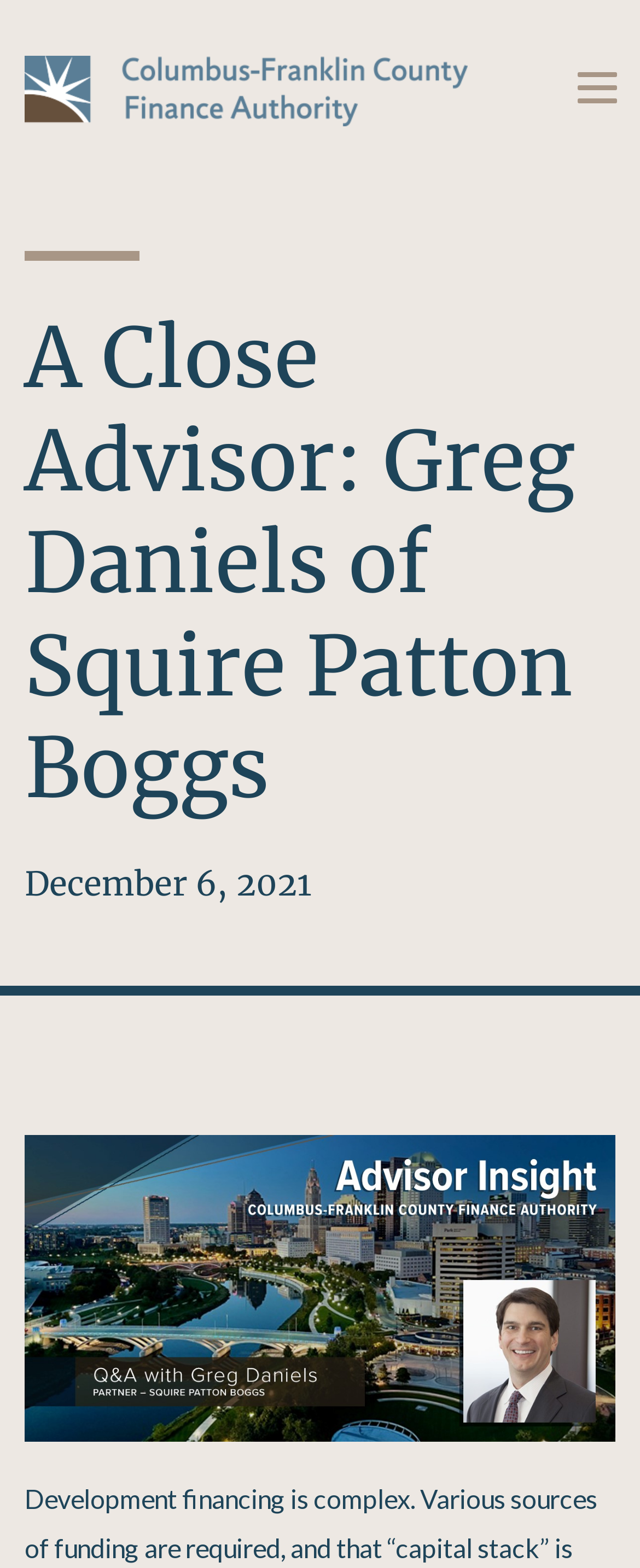Find the bounding box of the UI element described as follows: "Advertise".

None